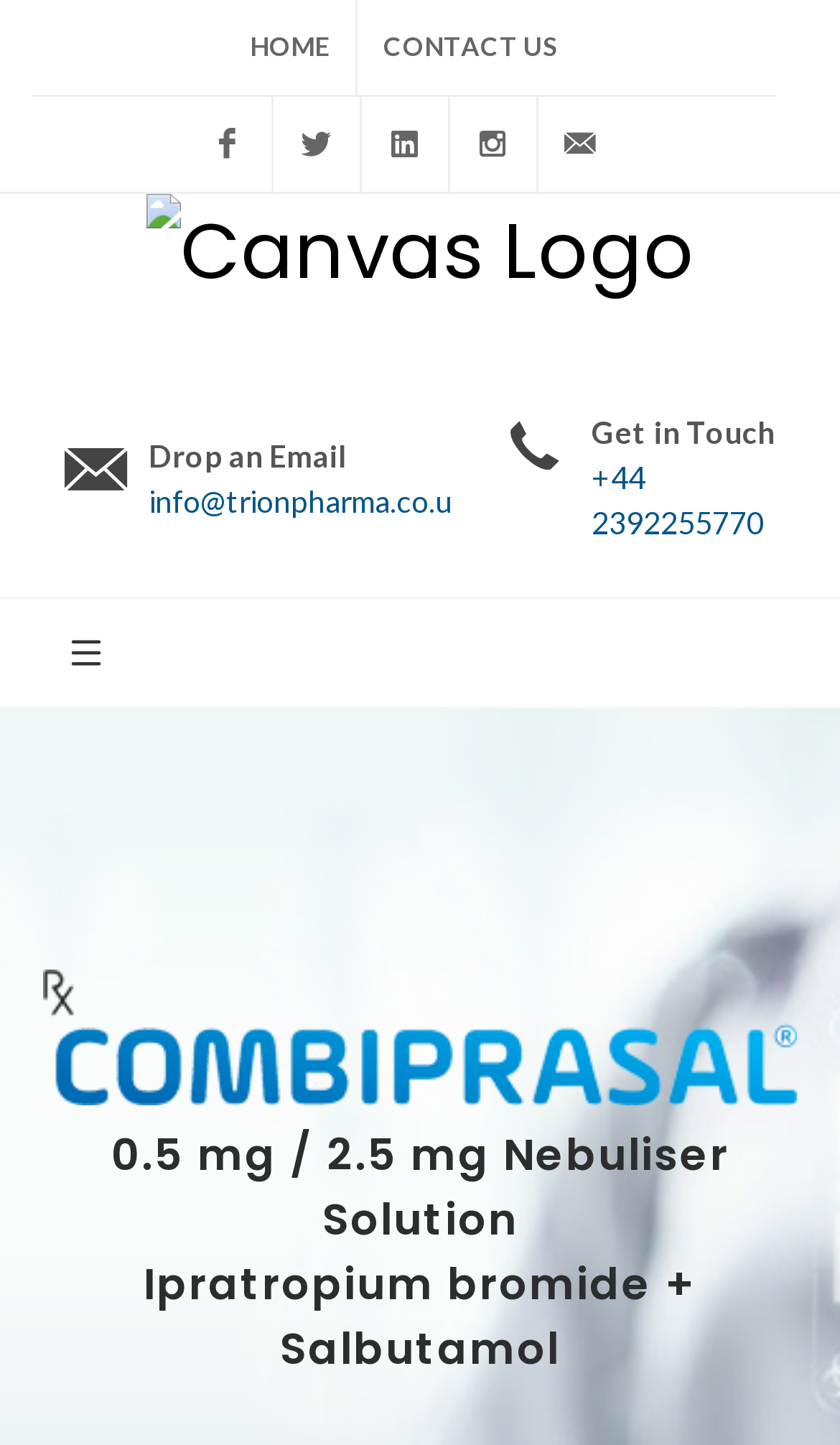Please provide a one-word or short phrase answer to the question:
Is there a logo on the webpage?

Yes